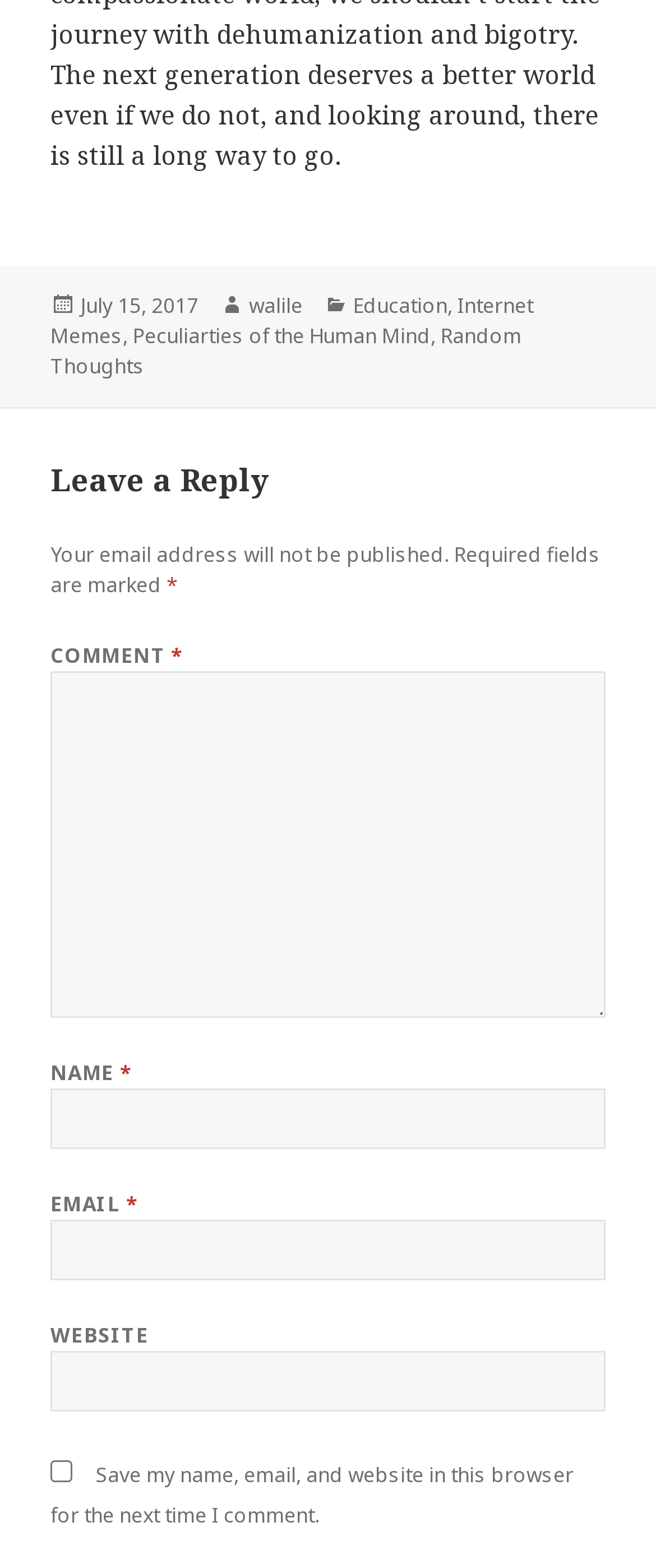Who is the author of the post?
Provide a fully detailed and comprehensive answer to the question.

The author of the post is mentioned in the footer section of the webpage, where it is written 'Author walile'.